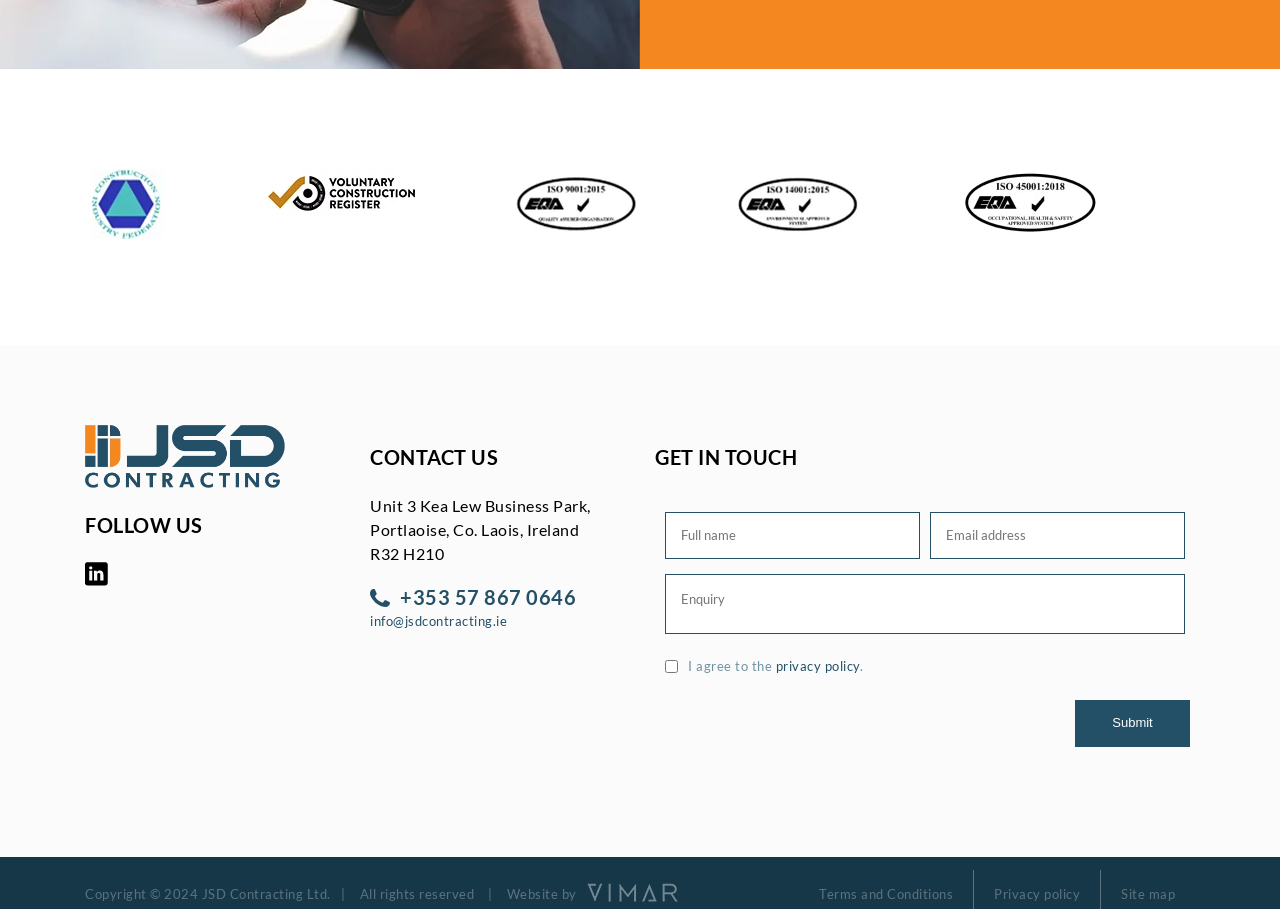How many links are there in the footer?
Look at the image and answer the question using a single word or phrase.

4